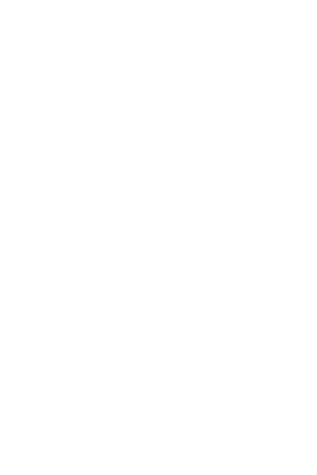Provide a one-word or one-phrase answer to the question:
How long have Emma and Jaden been together?

Some time